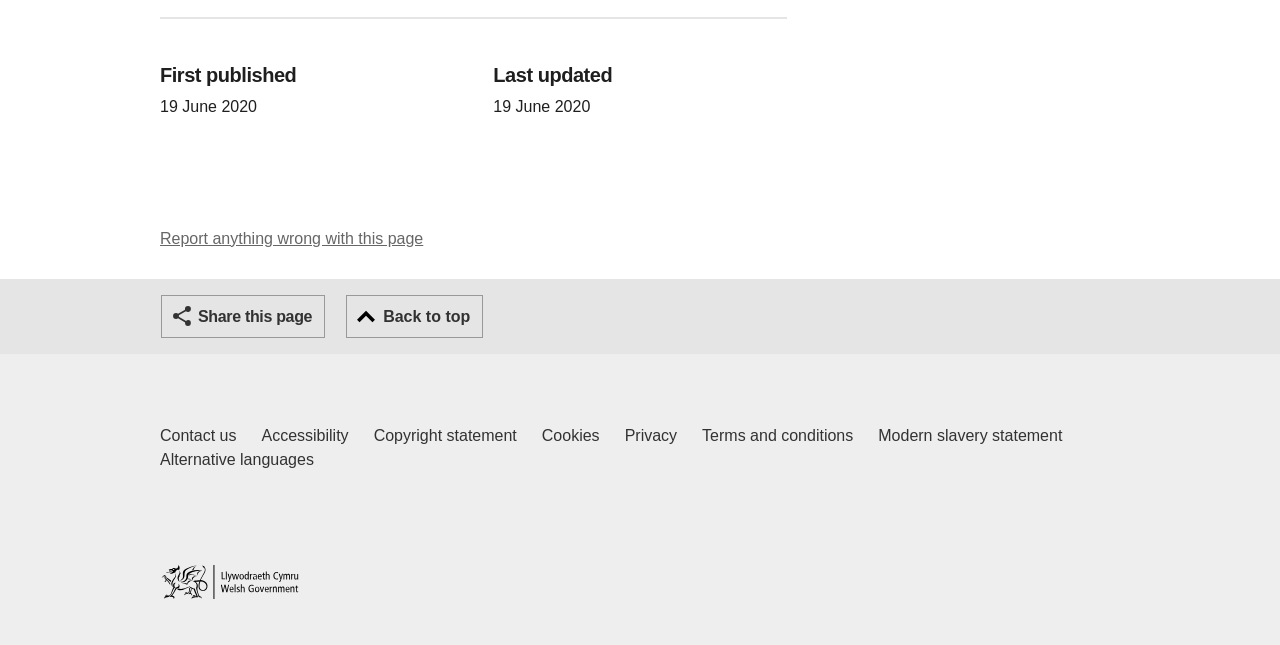Find the bounding box coordinates of the element to click in order to complete the given instruction: "Share this page."

[0.126, 0.458, 0.254, 0.524]